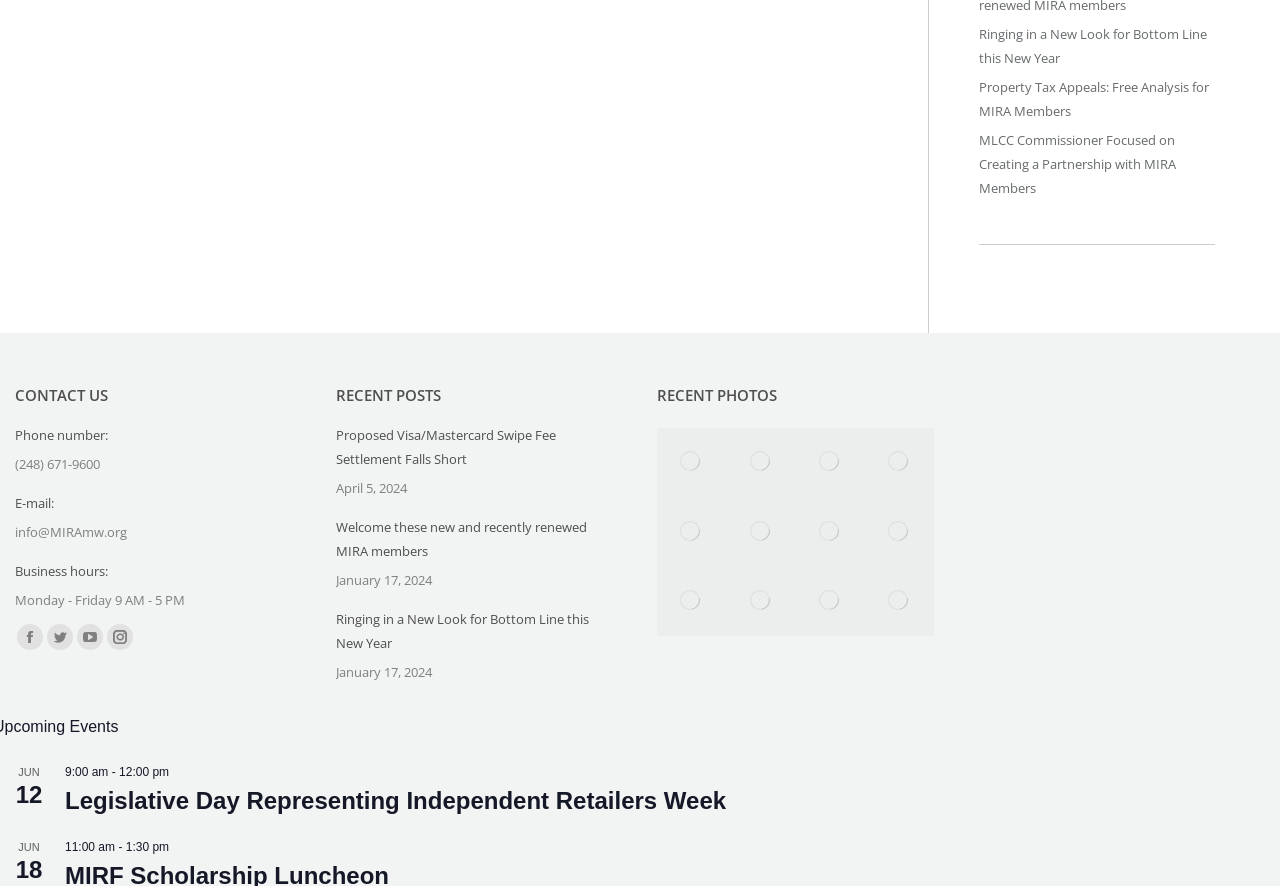What are the business hours of MIRA?
Please answer the question with as much detail as possible using the screenshot.

I found the business hours by looking at the 'CONTACT US' section, where it is listed as 'Business hours:' followed by the actual hours, which are Monday - Friday 9 AM - 5 PM.